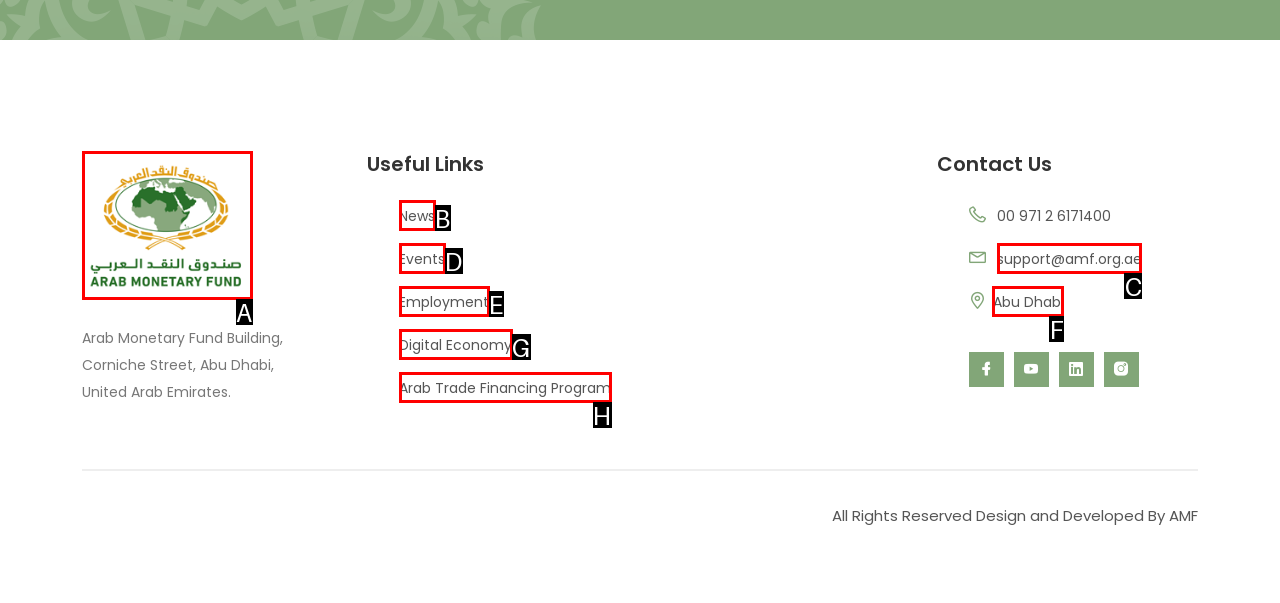Decide which HTML element to click to complete the task: Send an email to support Provide the letter of the appropriate option.

C